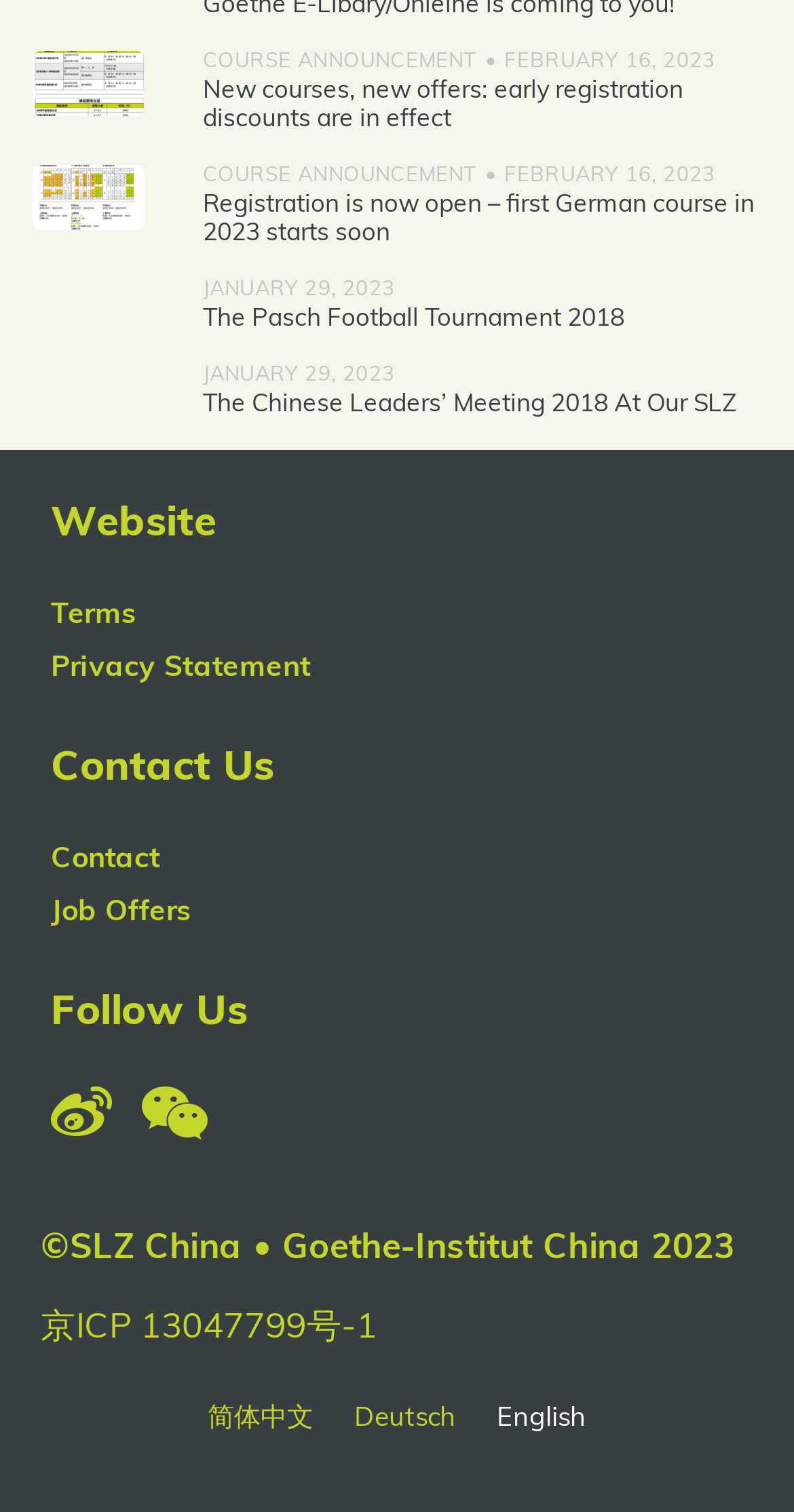Please specify the bounding box coordinates of the clickable section necessary to execute the following command: "Check the 2023 First German Course Table".

[0.041, 0.109, 0.182, 0.152]